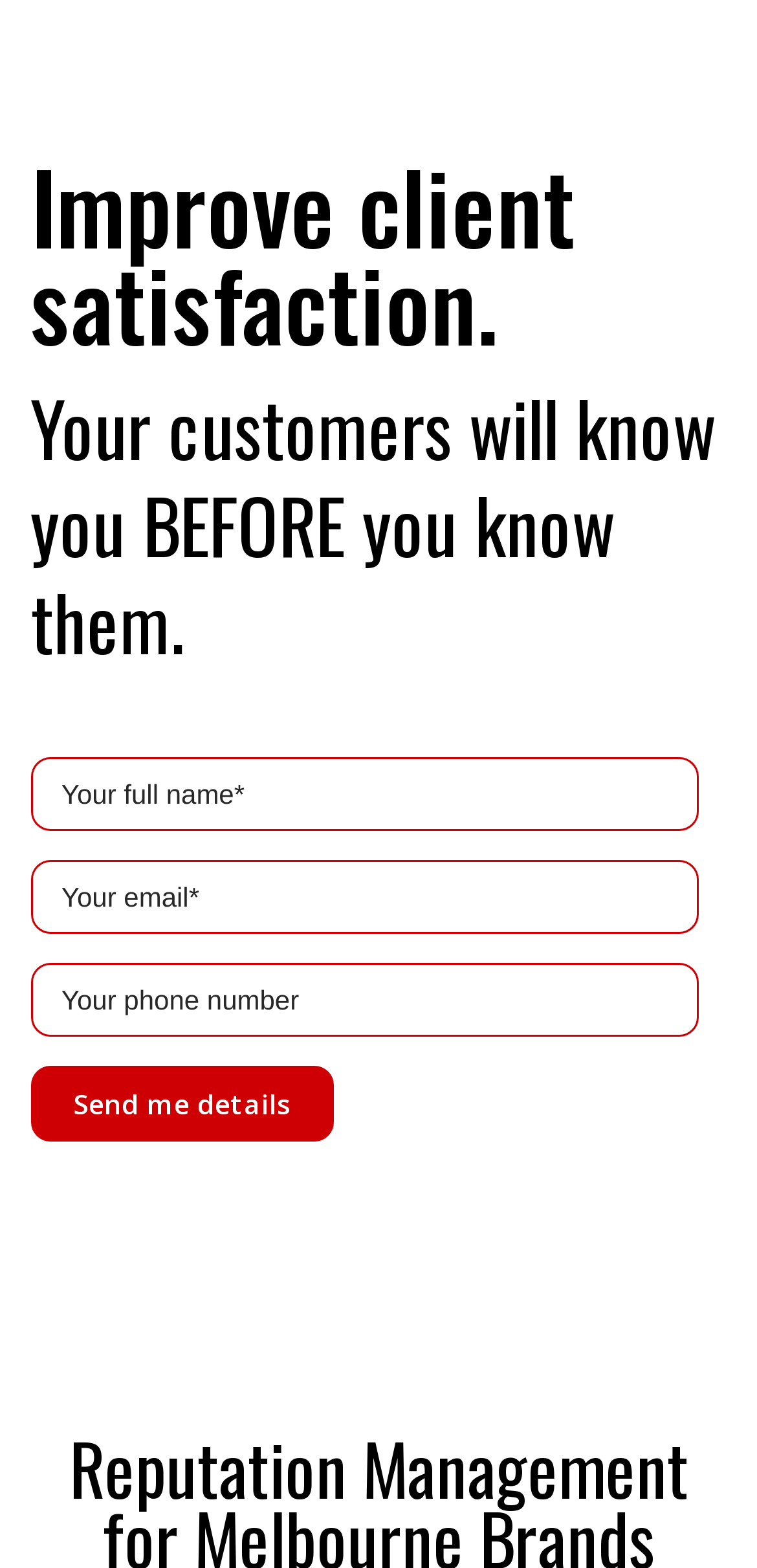Analyze and describe the webpage in a detailed narrative.

The webpage is about Akvitek, a reputation management services provider for Melbourne businesses. At the top, there is a section highlighting the importance of online reputation management, with two short paragraphs of text. The first paragraph reads "Improve client satisfaction." and the second paragraph states "Your customers will know you BEFORE you know them." 

Below this section, there is a contact form that spans almost the entire width of the page. The form has three text boxes: one for full name, one for email, and one for phone number. The full name and email fields are required, while the phone number field is optional. To the right of the text boxes, there is a "Send me details" button.